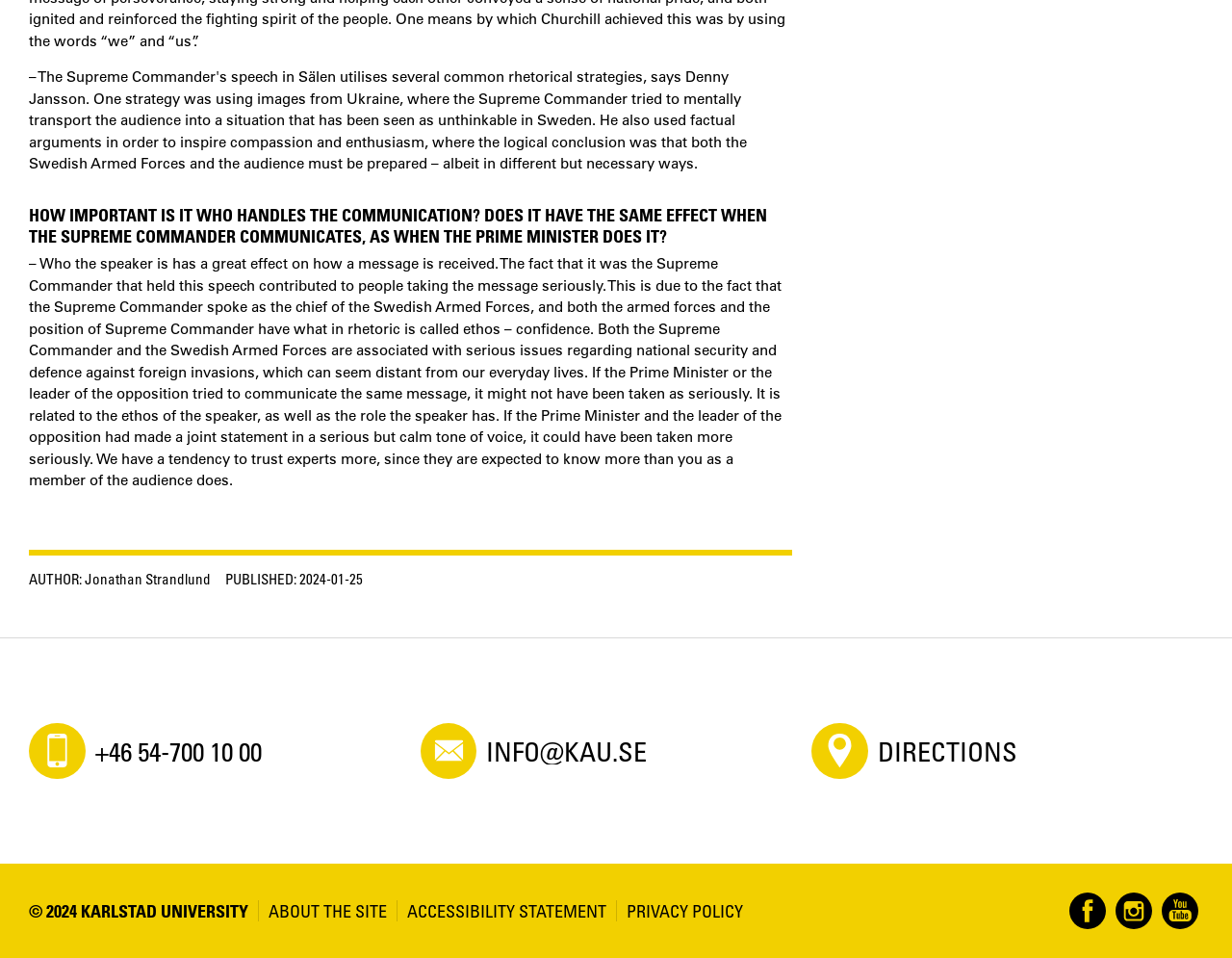Utilize the details in the image to give a detailed response to the question: What is the email address provided on the webpage?

The email address is provided in the footer section of the webpage, specifically in the 'contentinfo' section, which is located at the bottom of the page.